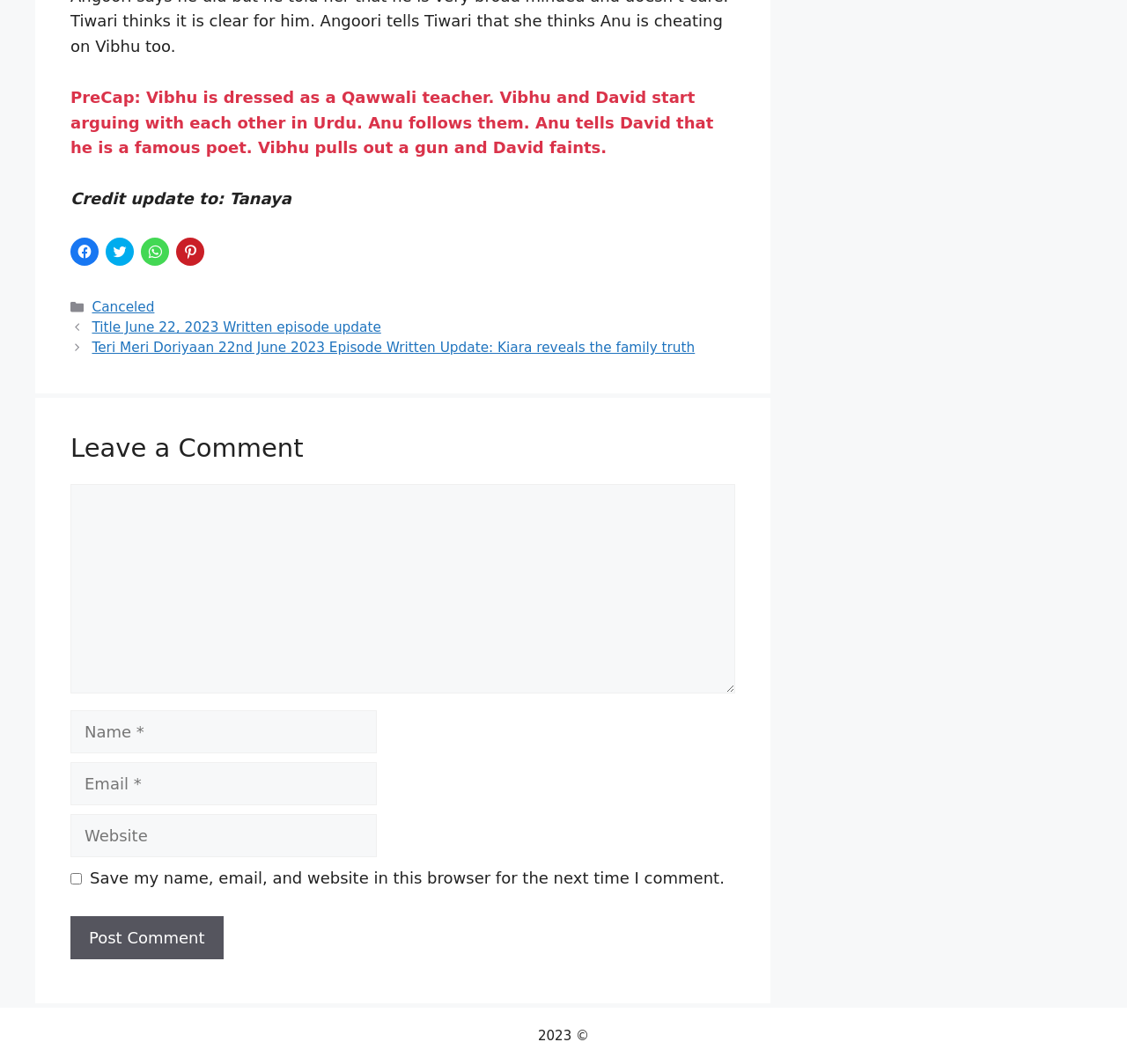Indicate the bounding box coordinates of the element that needs to be clicked to satisfy the following instruction: "Post a comment". The coordinates should be four float numbers between 0 and 1, i.e., [left, top, right, bottom].

[0.062, 0.861, 0.198, 0.902]